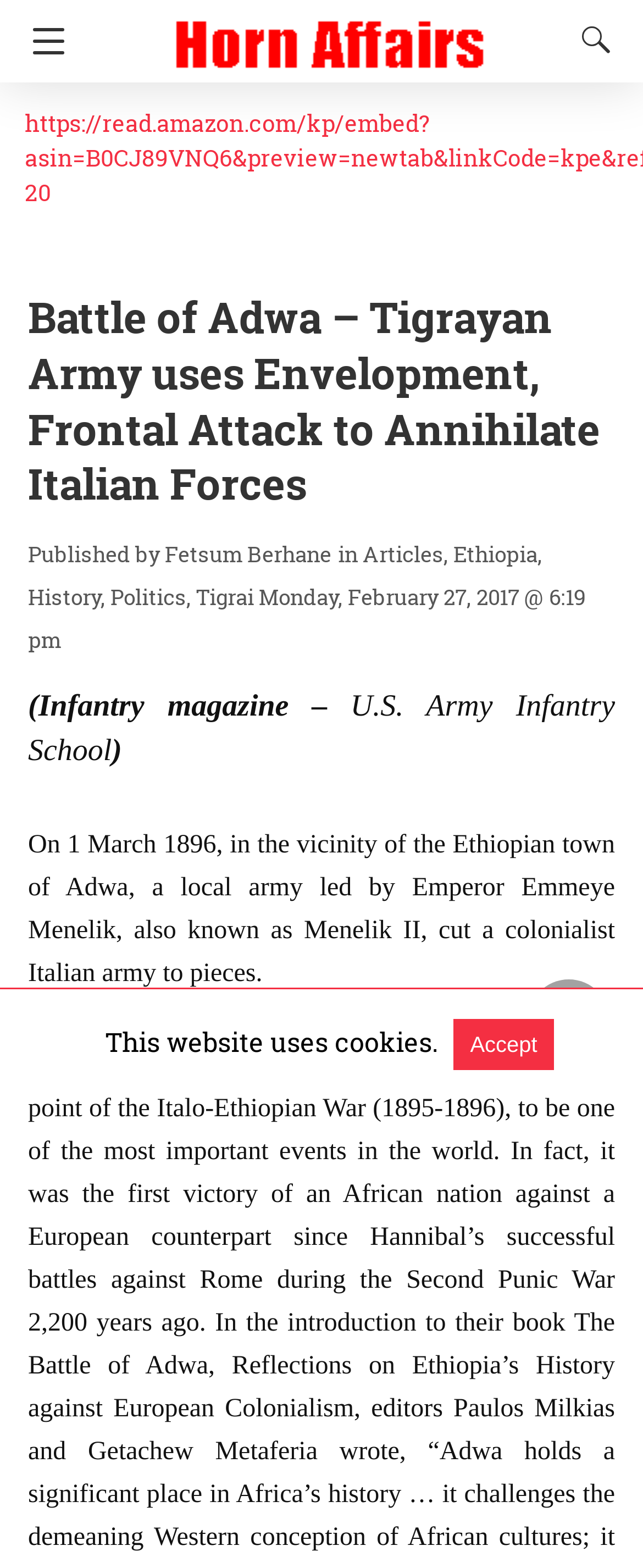Please determine the bounding box coordinates of the element to click on in order to accomplish the following task: "Search for something". Ensure the coordinates are four float numbers ranging from 0 to 1, i.e., [left, top, right, bottom].

[0.869, 0.012, 0.962, 0.039]